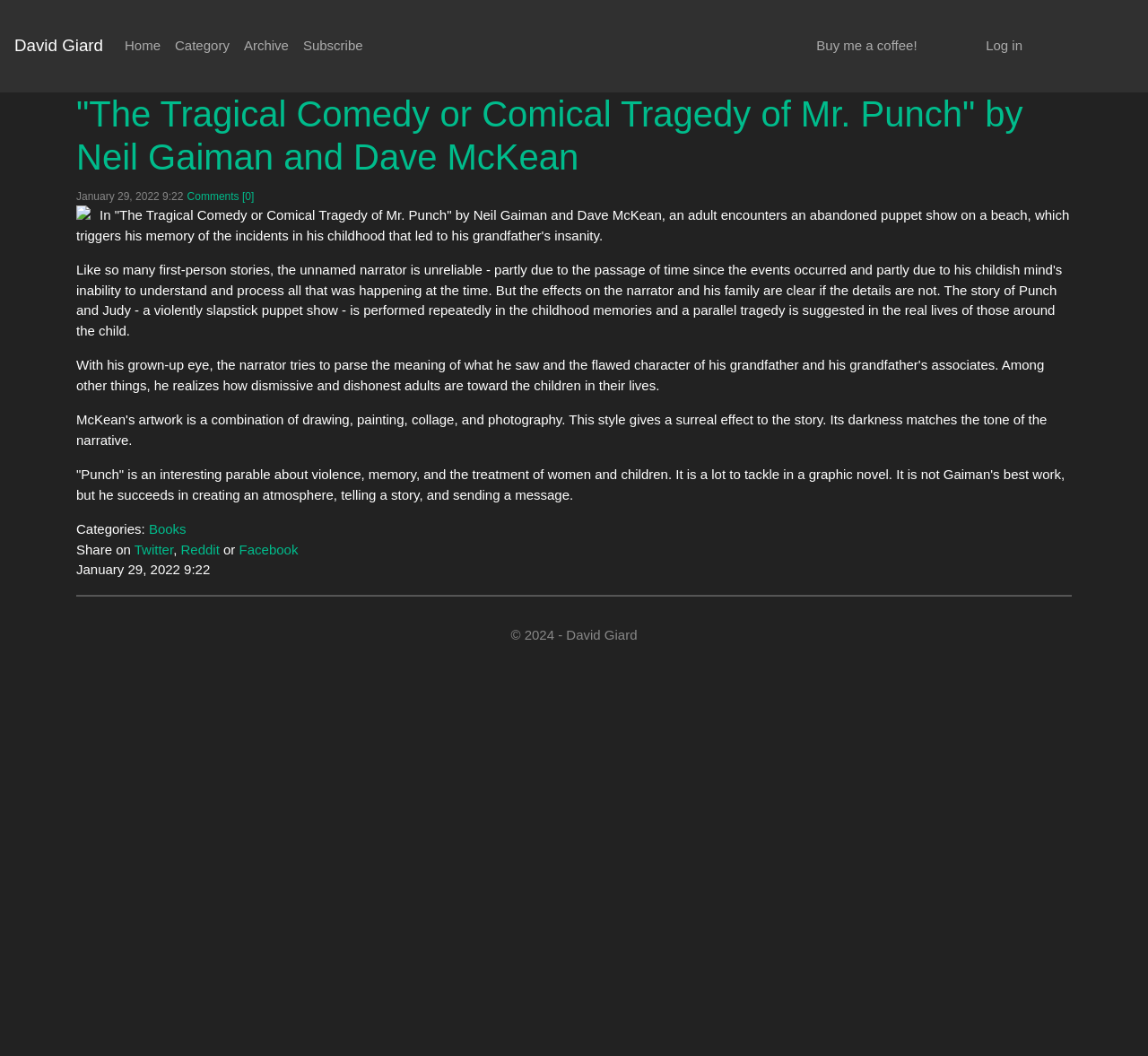Please identify the bounding box coordinates of the area I need to click to accomplish the following instruction: "Buy me a coffee!".

[0.705, 0.027, 0.805, 0.06]